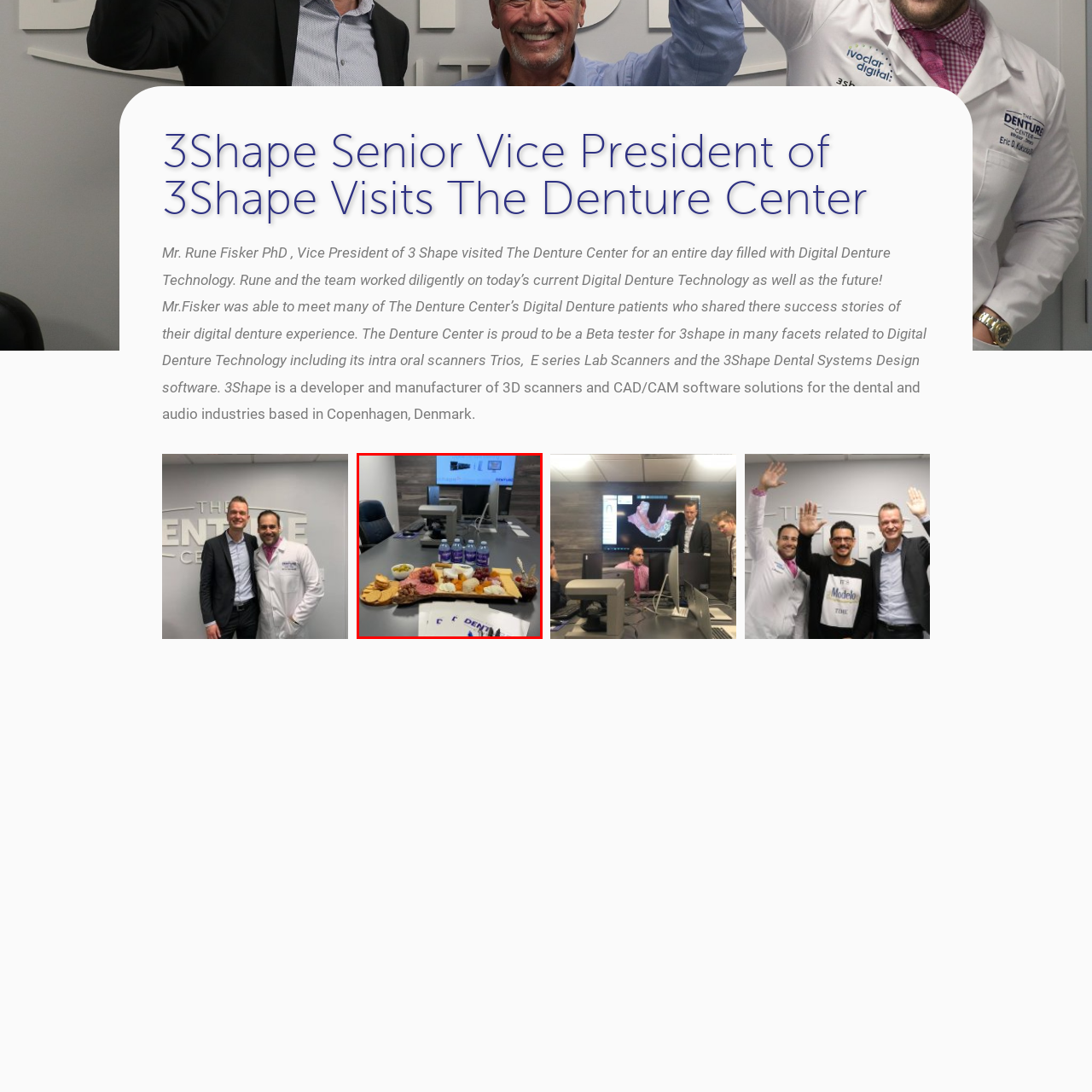What is the topic of the presentation?
Direct your attention to the image marked by the red bounding box and provide a detailed answer based on the visual details available.

The presentation visible on the screen in the background of the image is related to Digital Denture Technology, which implies that the meeting is focused on dental advancements and innovation.